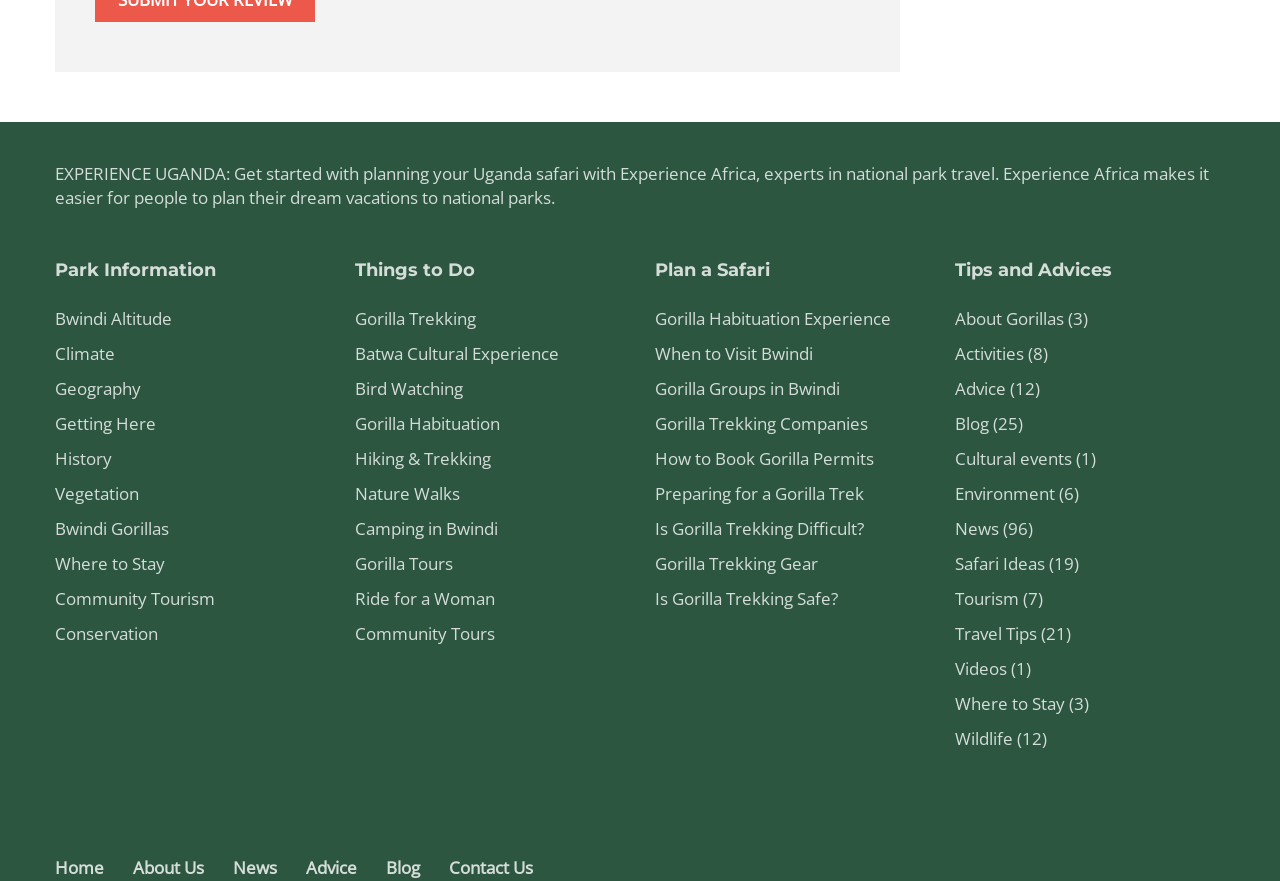Provide a thorough and detailed response to the question by examining the image: 
What are the three main sections of this webpage?

By analyzing the headings and links on the webpage, I can identify three main sections: 'Park Information' which includes links to information about Bwindi Altitude, Climate, Geography, etc., 'Things to Do' which includes links to activities like Gorilla Trekking, Batwa Cultural Experience, etc., and 'Plan a Safari' which includes links to information about planning a safari trip.